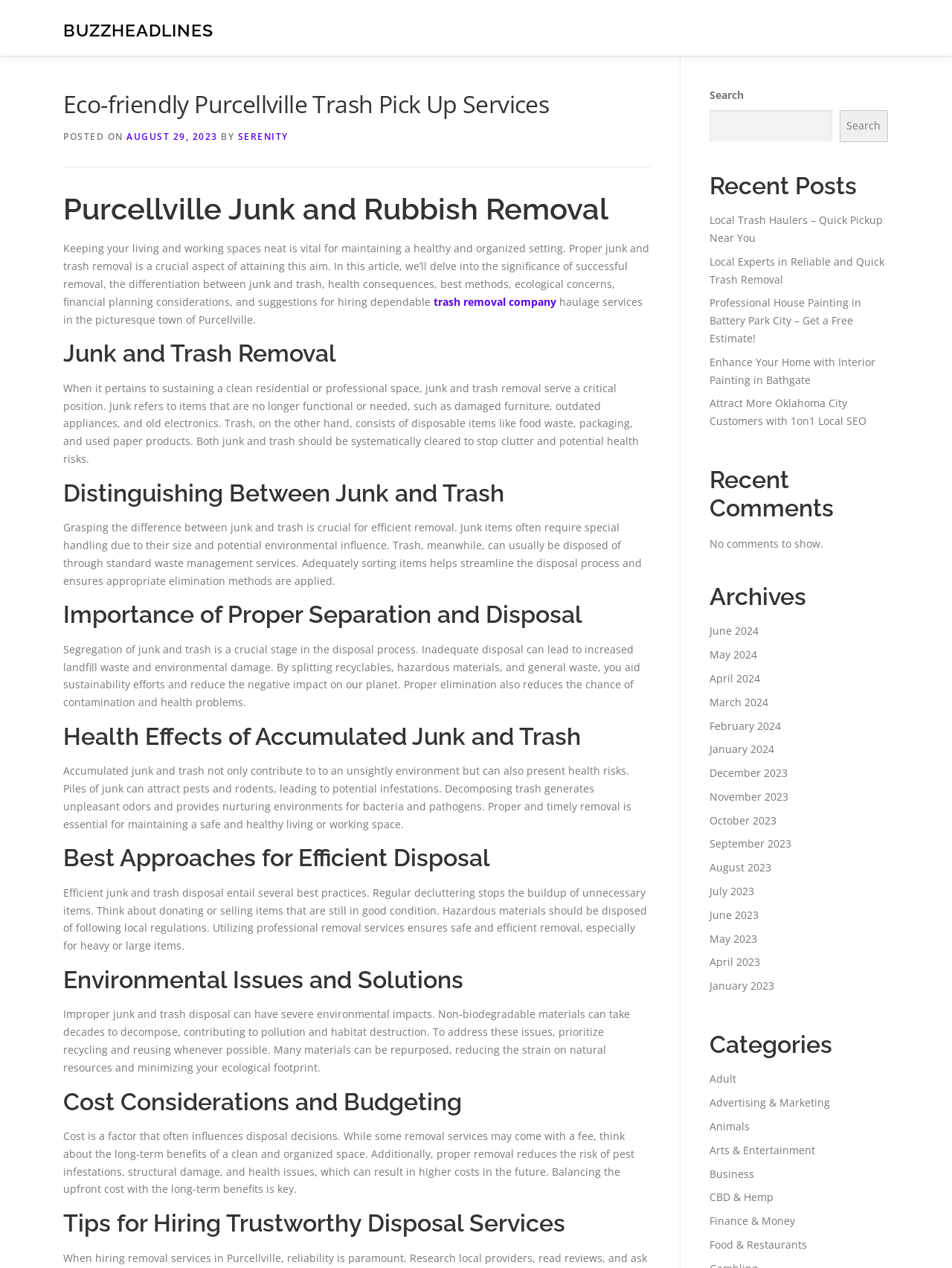Answer the question below with a single word or a brief phrase: 
What is the difference between junk and trash?

Junk is non-functional items, trash is disposable items